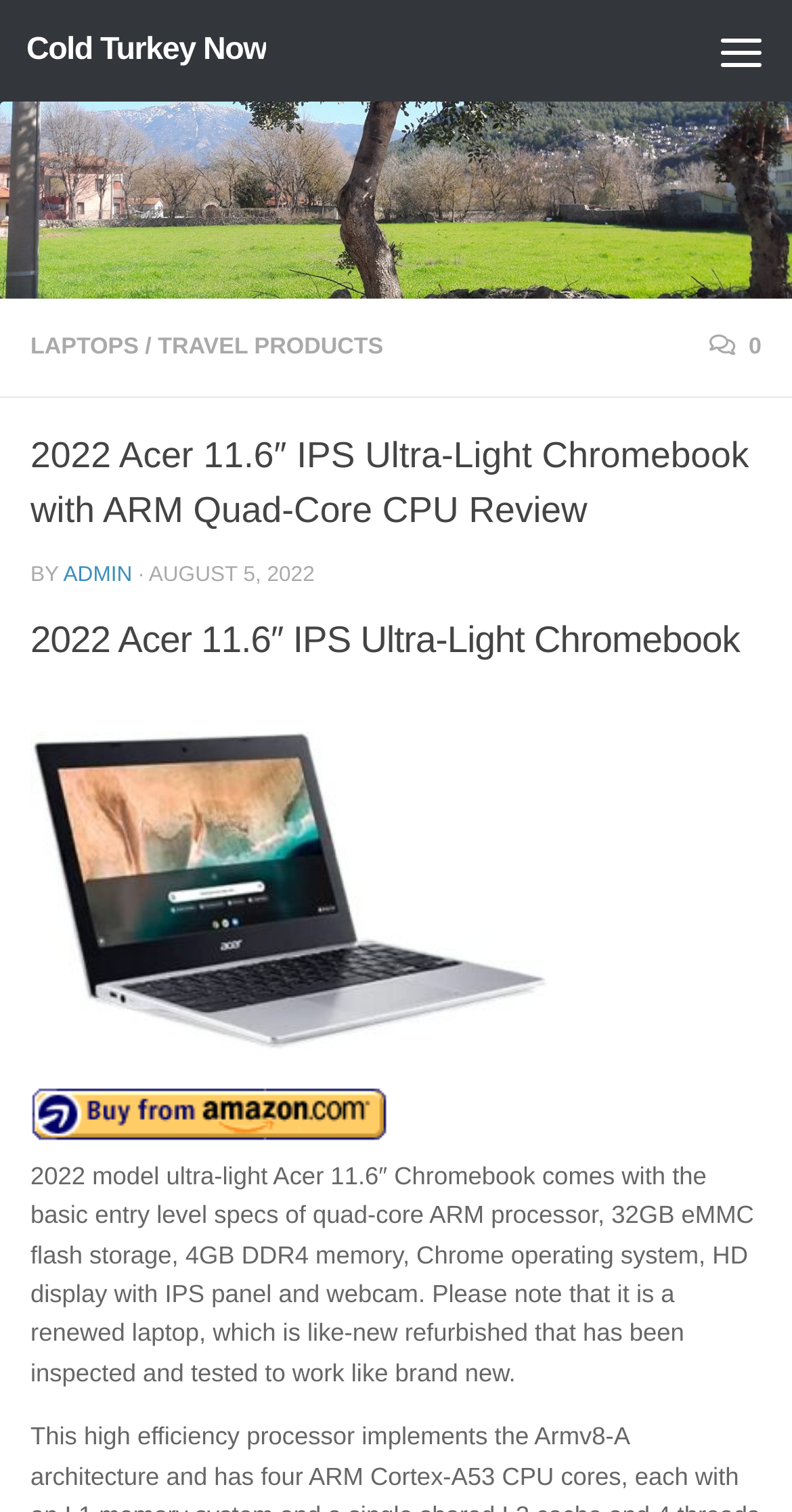Pinpoint the bounding box coordinates of the element to be clicked to execute the instruction: "Go to 'LAPTOPS' page".

[0.038, 0.222, 0.175, 0.238]